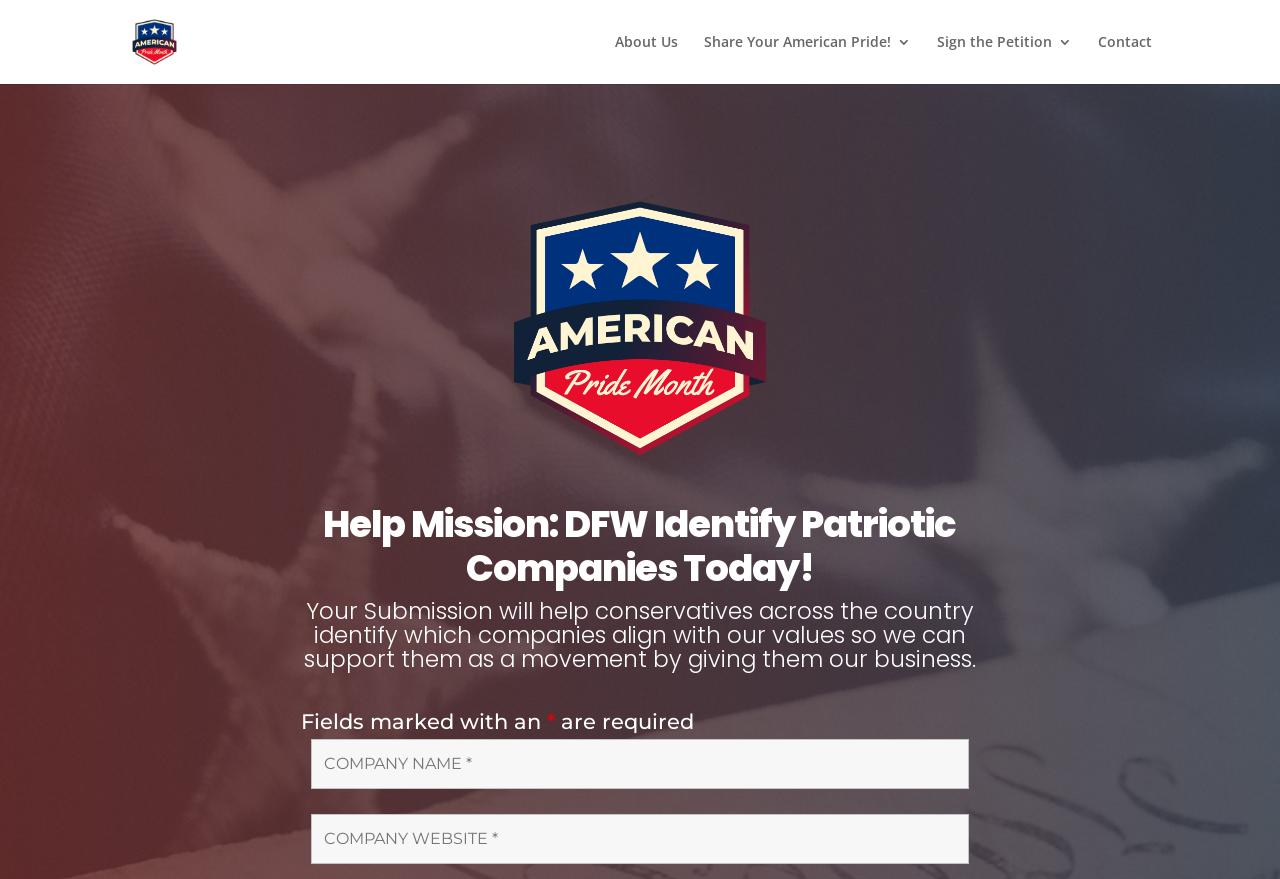What is the tone of the webpage?
Refer to the image and answer the question using a single word or phrase.

Patriotic